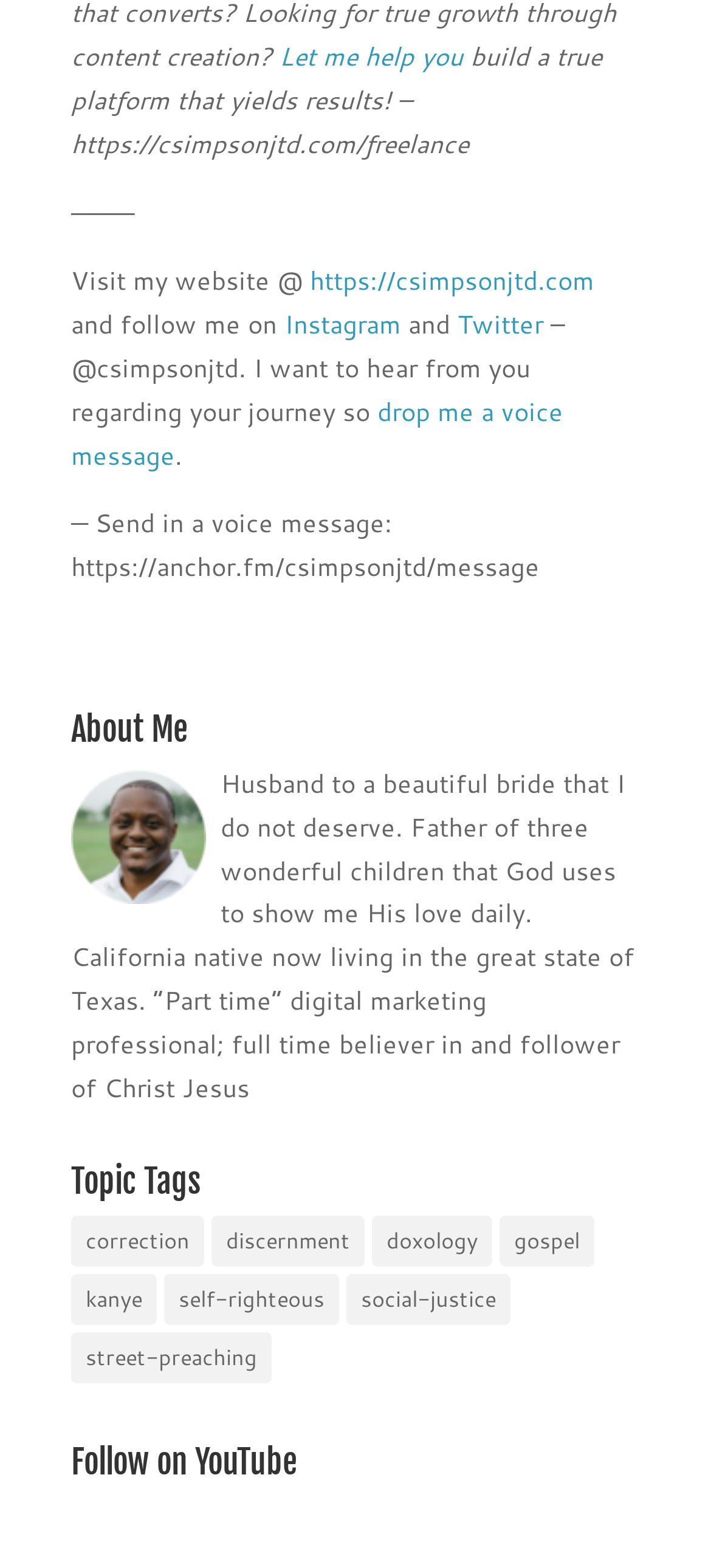Reply to the question with a brief word or phrase: What is the author's profession?

digital marketing professional